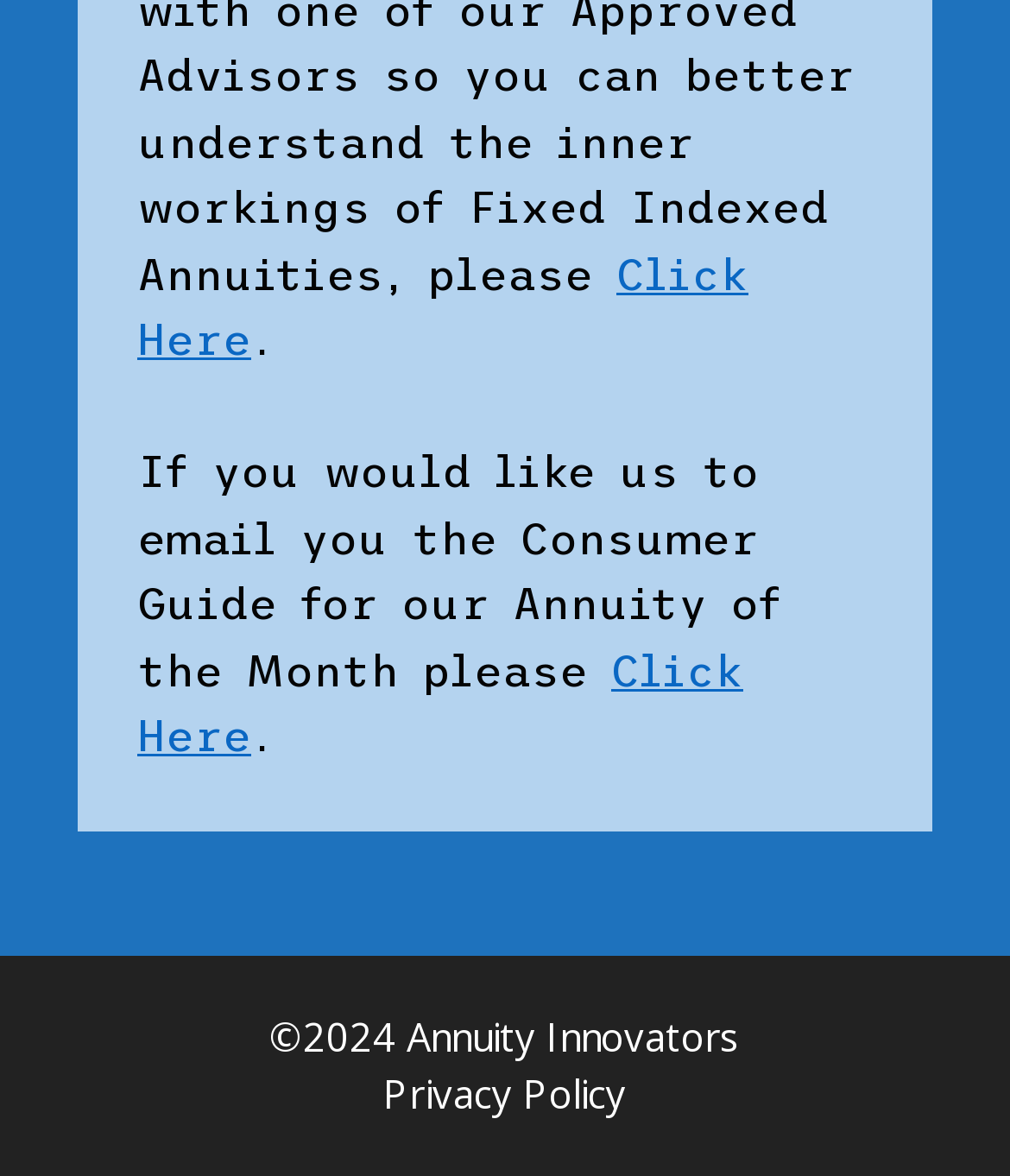Please provide a one-word or phrase answer to the question: 
What is the text of the first link?

Click Here